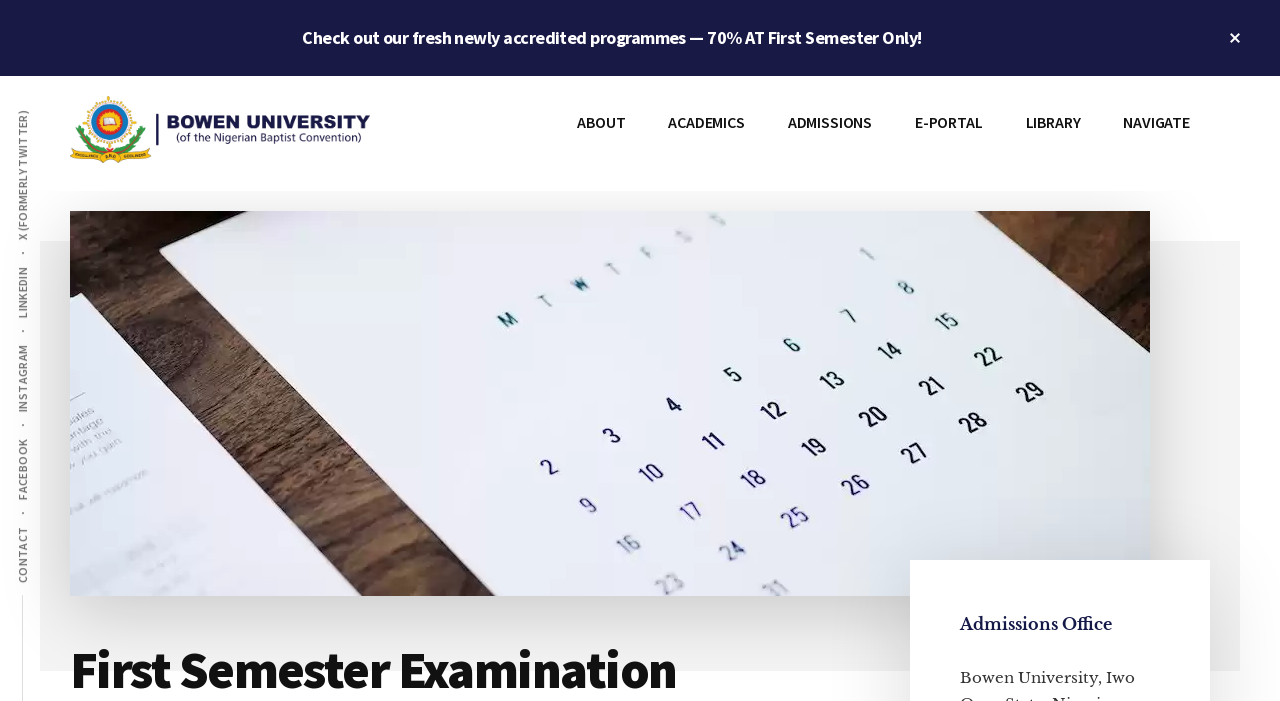Determine the bounding box coordinates of the region to click in order to accomplish the following instruction: "Navigate to the 'ACADEMICS' section". Provide the coordinates as four float numbers between 0 and 1, specifically [left, top, right, bottom].

[0.506, 0.137, 0.598, 0.211]